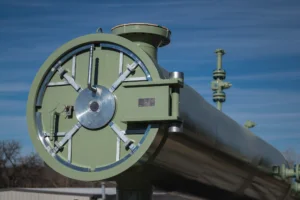Examine the image carefully and respond to the question with a detailed answer: 
What is the background of the image?

The QOC is highlighted against a backdrop of clear blue skies, which enhances its visibility and emphasizes its importance in engineering solutions, as described in the caption.